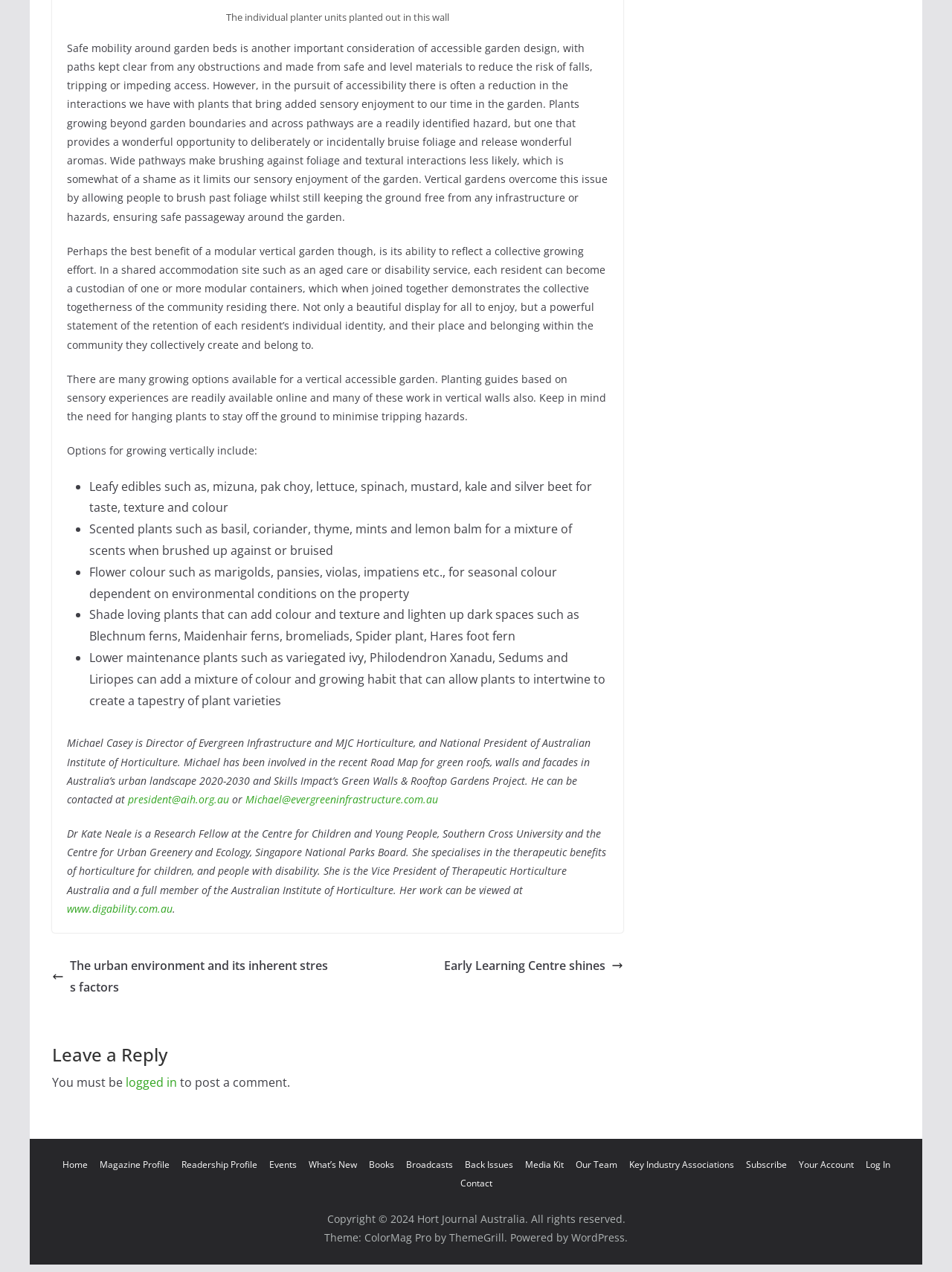By analyzing the image, answer the following question with a detailed response: What is the main topic of this webpage?

Based on the content of the webpage, it appears to be discussing the importance of accessible garden design, including the benefits of vertical gardens and the need for safe mobility around garden beds.